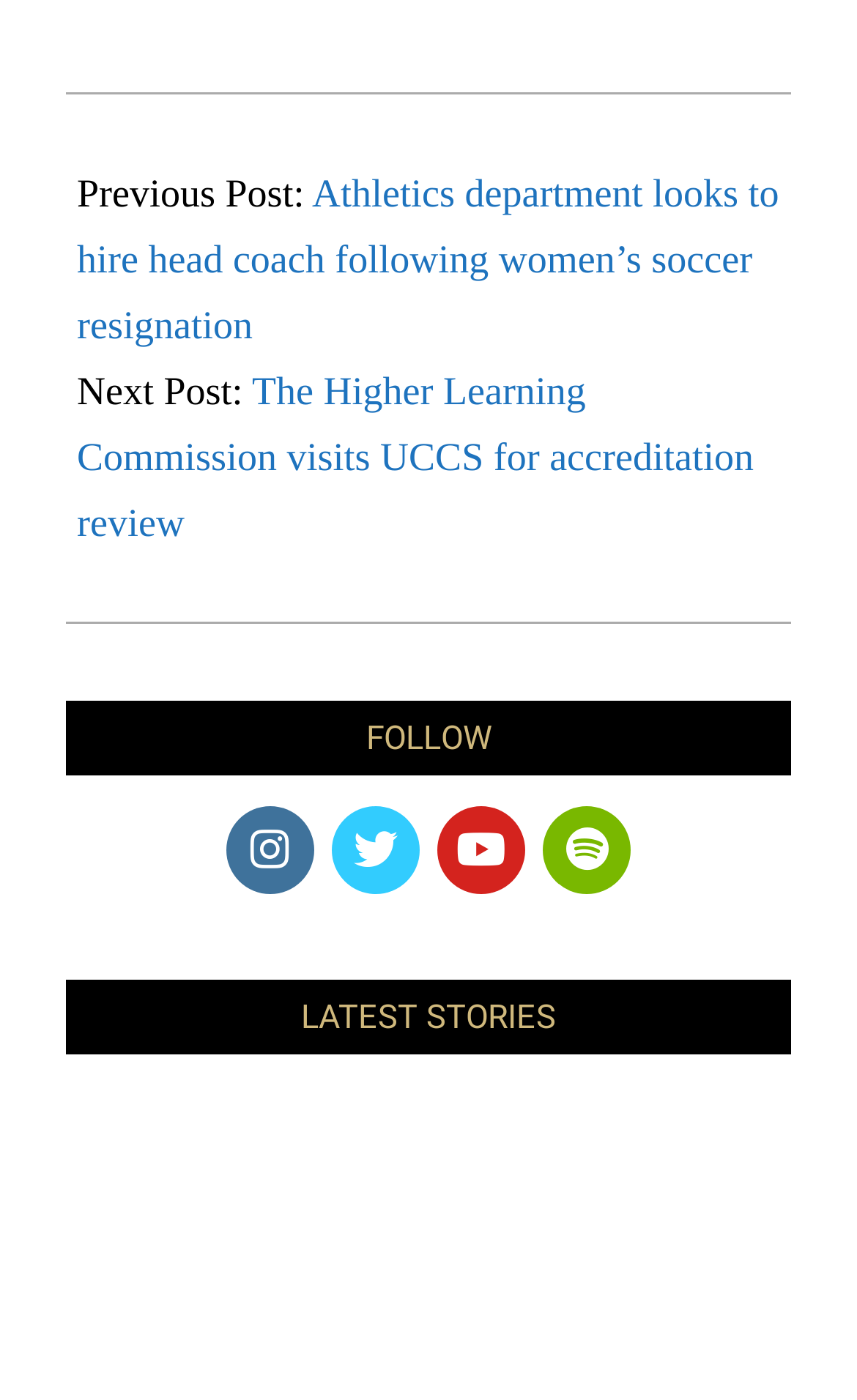Determine the bounding box coordinates (top-left x, top-left y, bottom-right x, bottom-right y) of the UI element described in the following text: parent_node: FOLLOW

[0.51, 0.575, 0.613, 0.638]